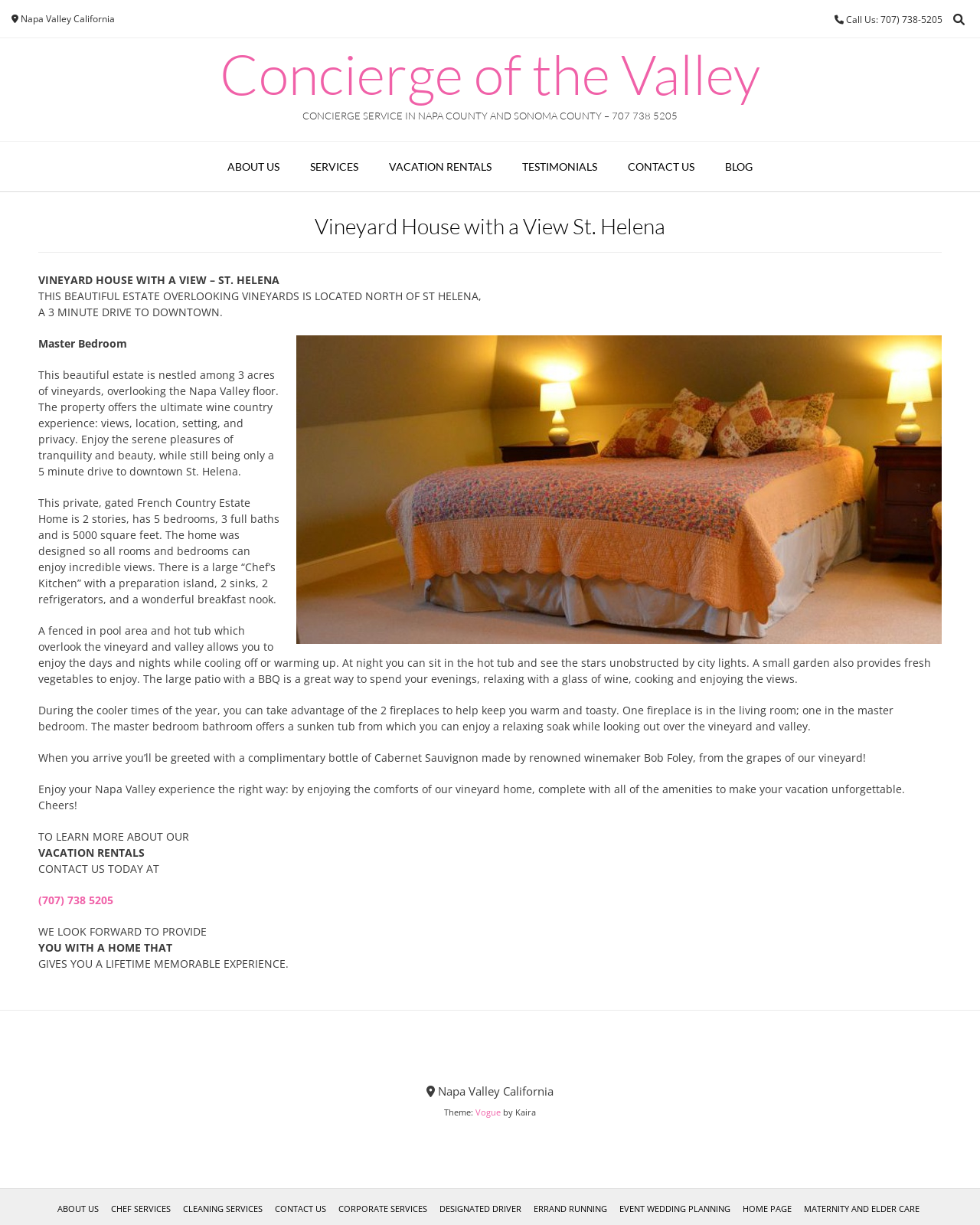Please pinpoint the bounding box coordinates for the region I should click to adhere to this instruction: "Call the concierge service".

[0.861, 0.011, 0.962, 0.021]